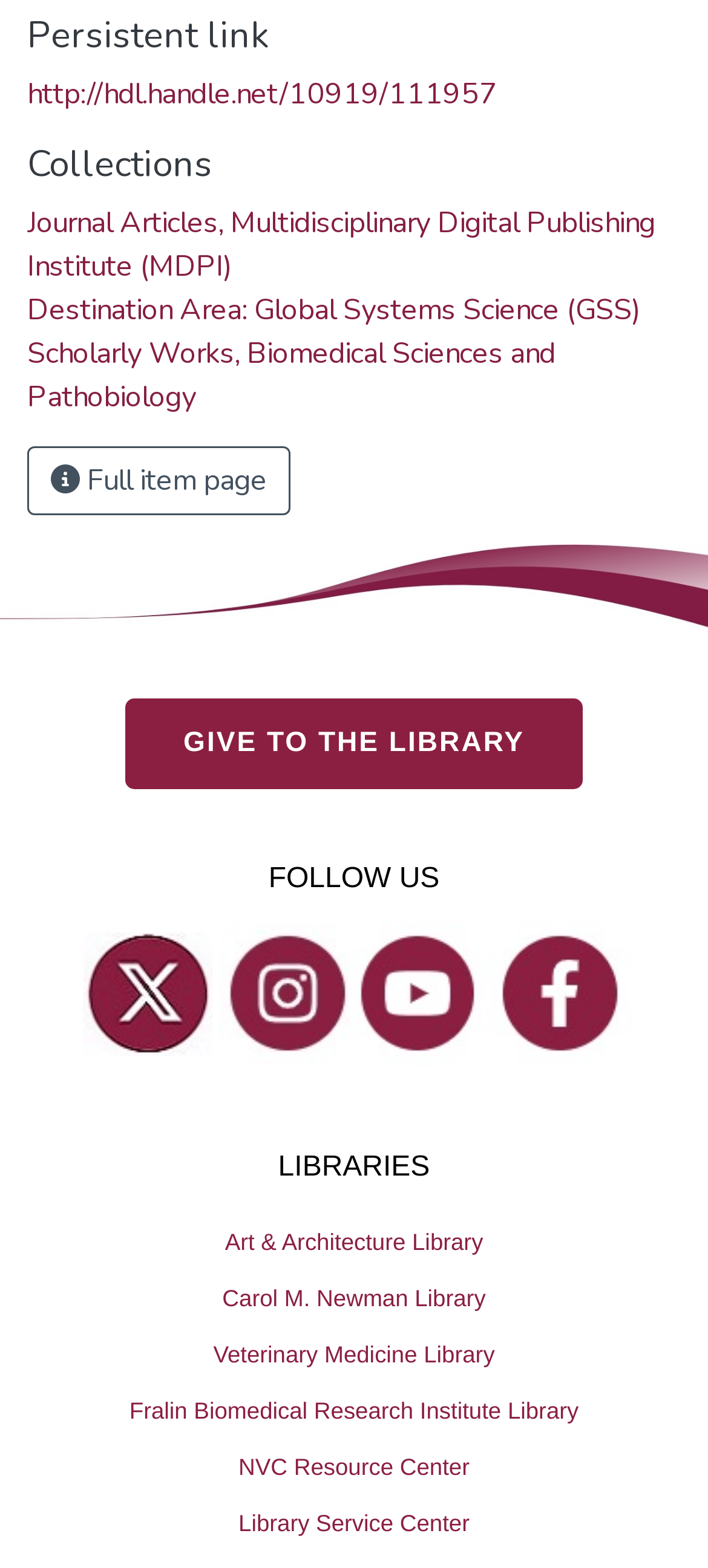Using the format (top-left x, top-left y, bottom-right x, bottom-right y), and given the element description, identify the bounding box coordinates within the screenshot: Fralin Biomedical Research Institute Library

[0.0, 0.881, 1.0, 0.917]